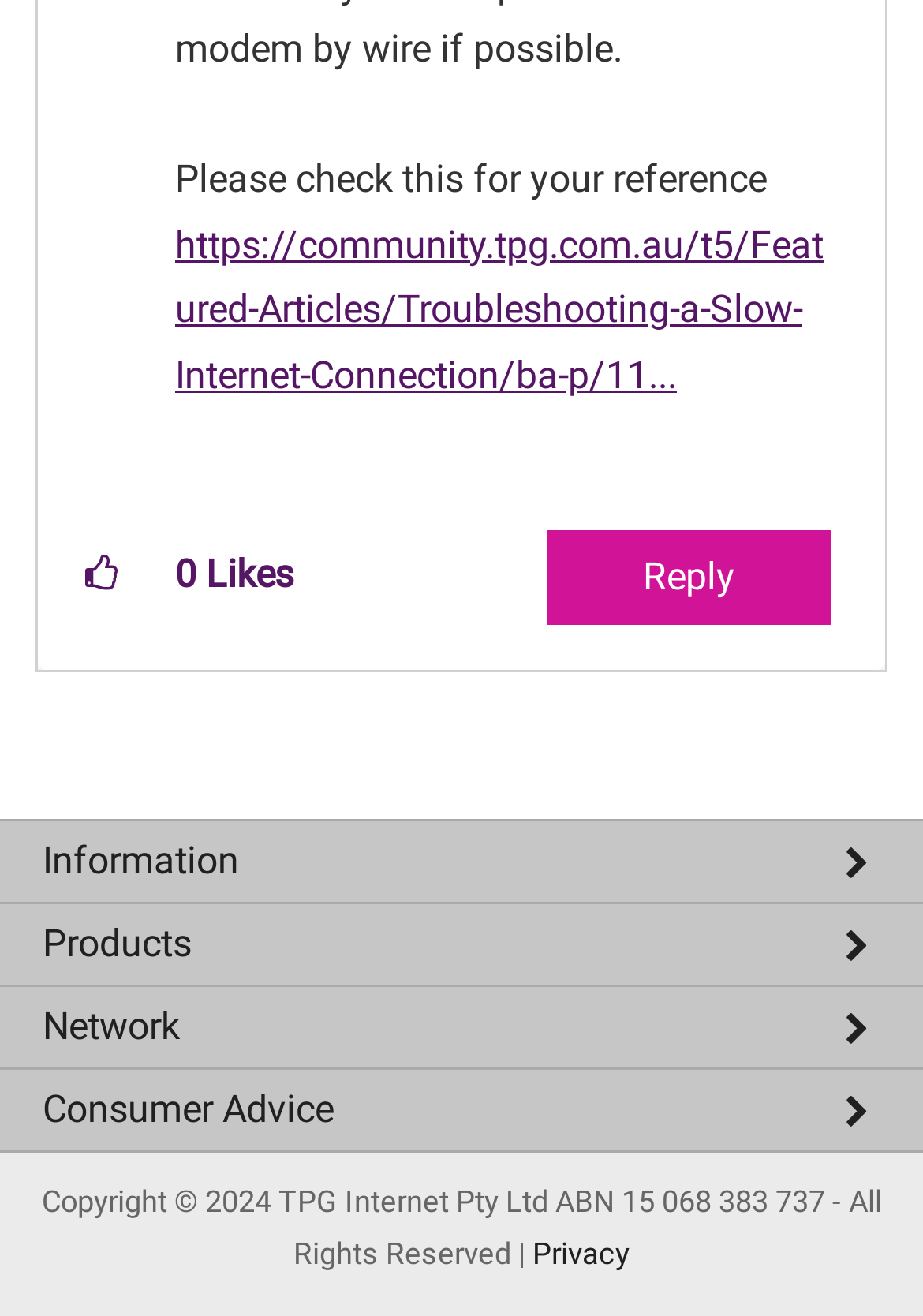Locate the bounding box coordinates of the clickable area to execute the instruction: "Reply to the post". Provide the coordinates as four float numbers between 0 and 1, represented as [left, top, right, bottom].

[0.592, 0.404, 0.9, 0.476]